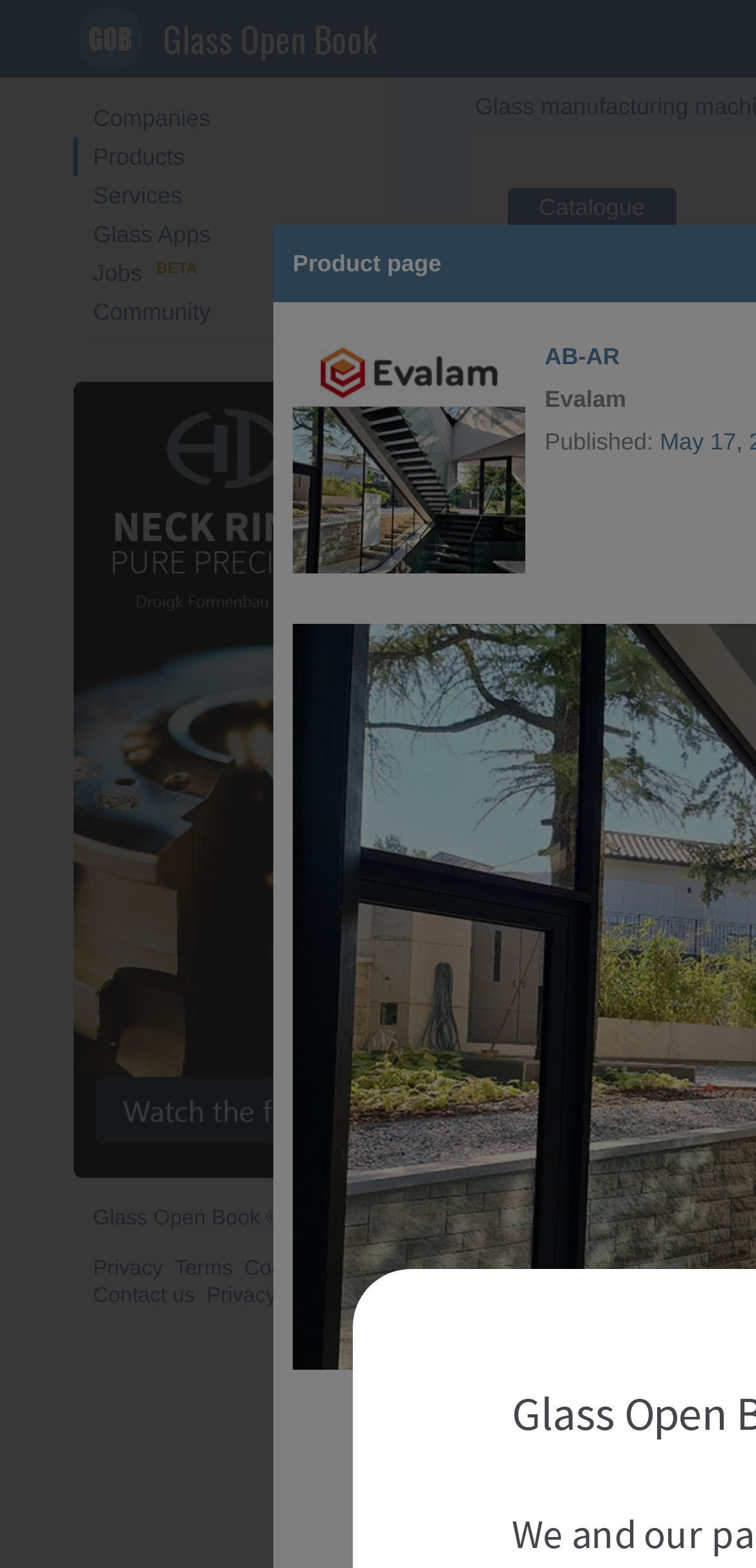Please specify the bounding box coordinates of the clickable section necessary to execute the following command: "Explore the IS Machine Spare Parts product".

[0.646, 0.295, 0.954, 0.444]